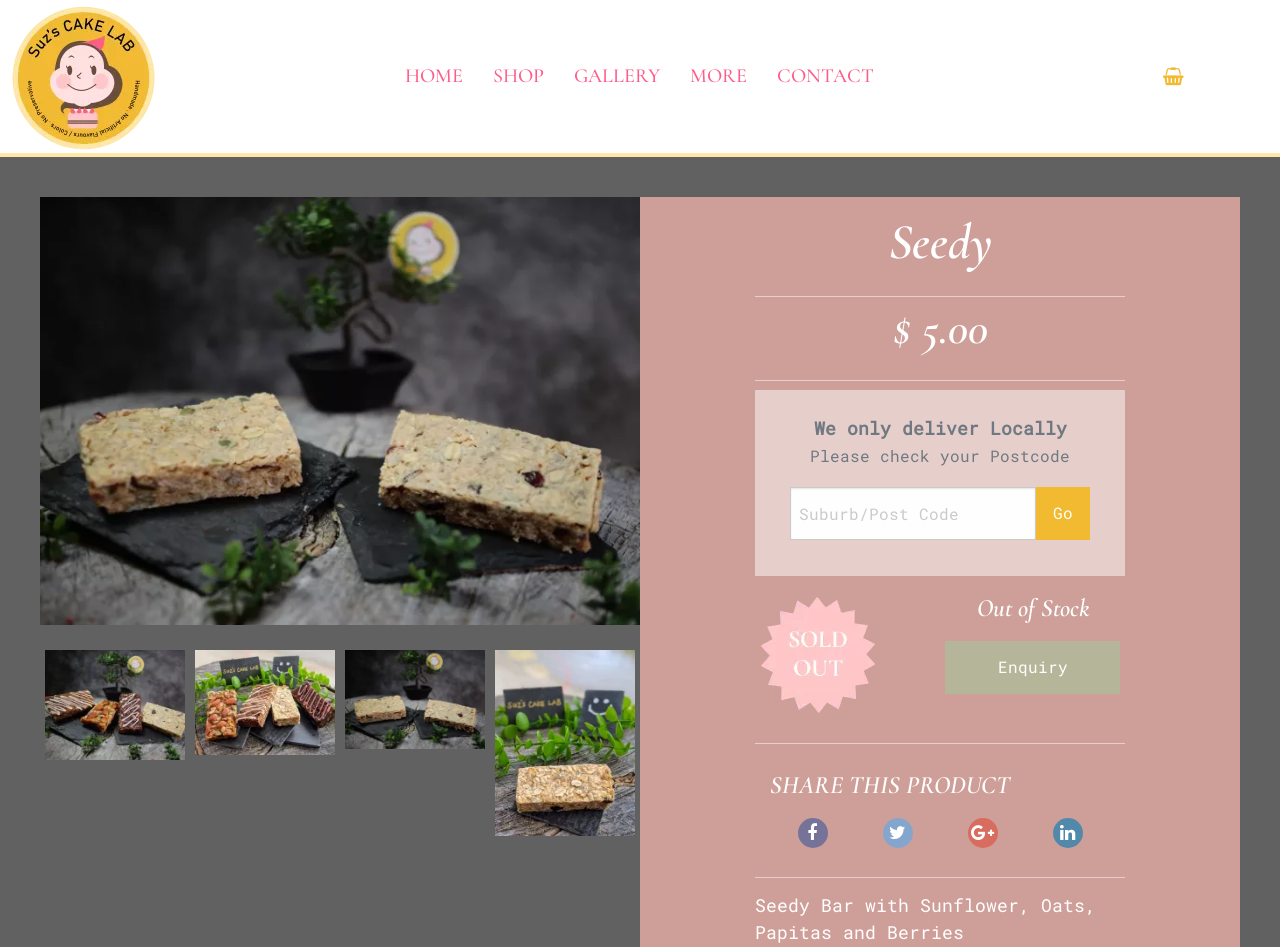Carefully observe the image and respond to the question with a detailed answer:
What is the price of the Seedy Bar?

The price of the Seedy Bar can be found in the section below the 'Seedy' heading, where it is listed as '$ 5.00'.